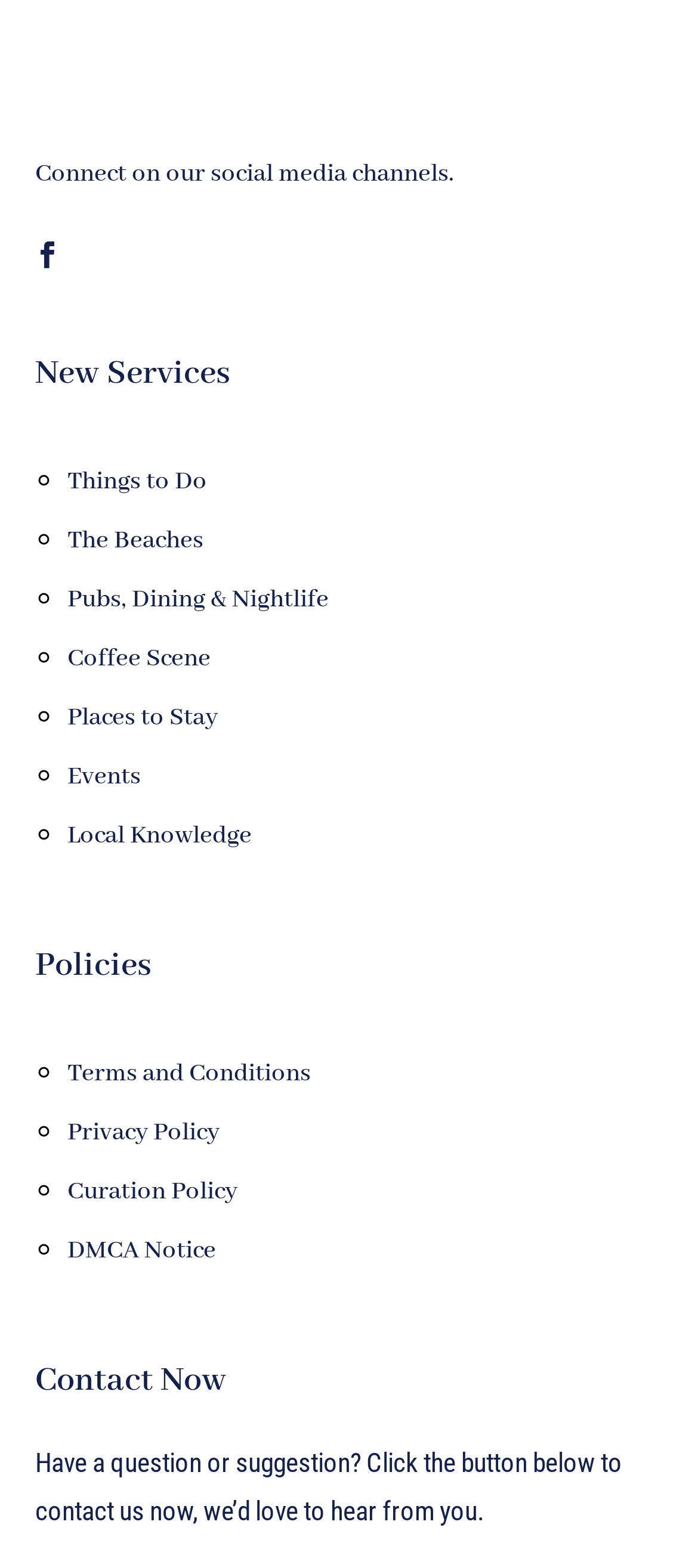What is the last policy listed?
With the help of the image, please provide a detailed response to the question.

The webpage lists several policies including 'Terms and Conditions', 'Privacy Policy', 'Curation Policy', and finally 'DMCA Notice'.